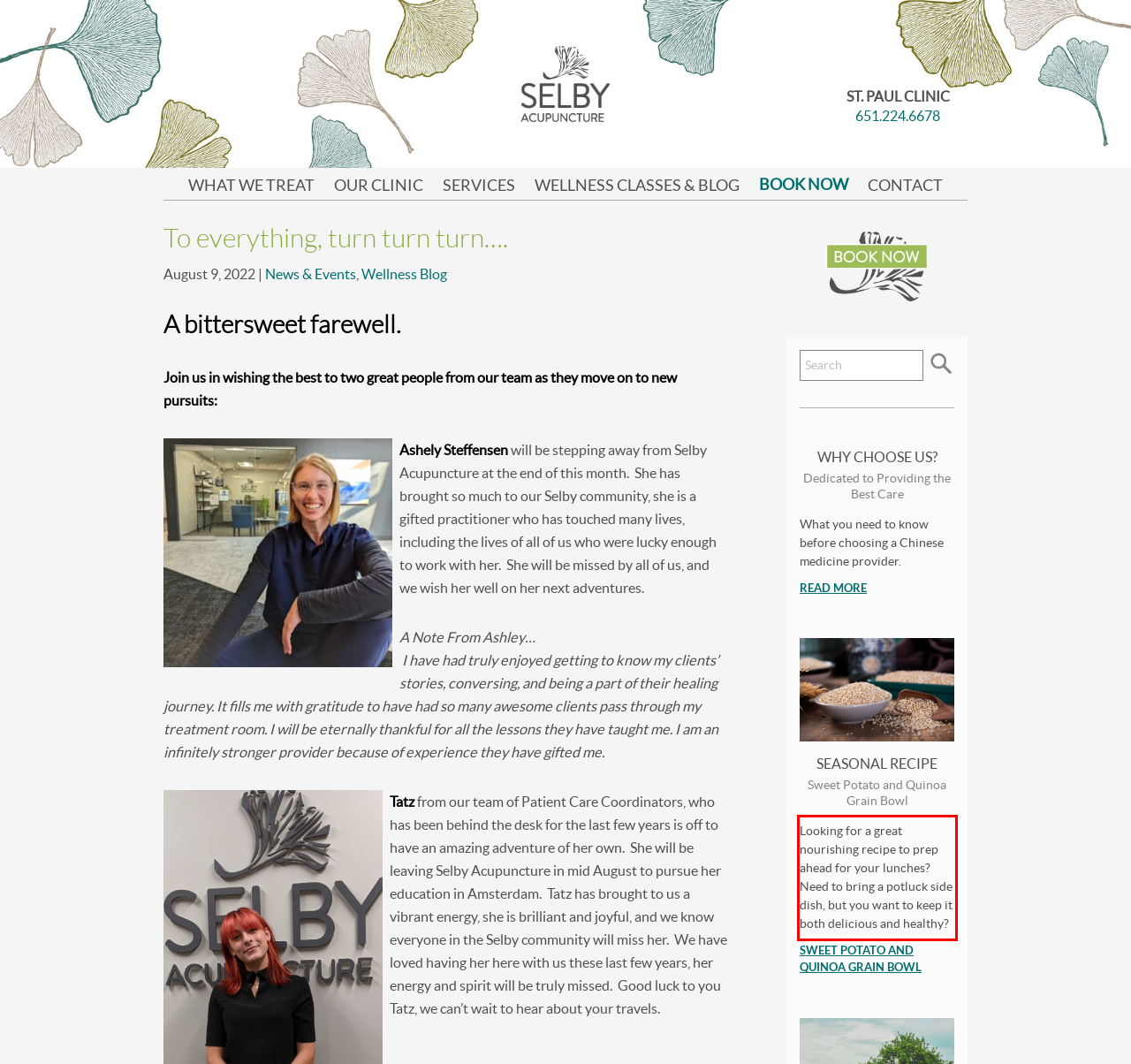Analyze the screenshot of the webpage that features a red bounding box and recognize the text content enclosed within this red bounding box.

Looking for a great nourishing recipe to prep ahead for your lunches? Need to bring a potluck side dish, but you want to keep it both delicious and healthy?